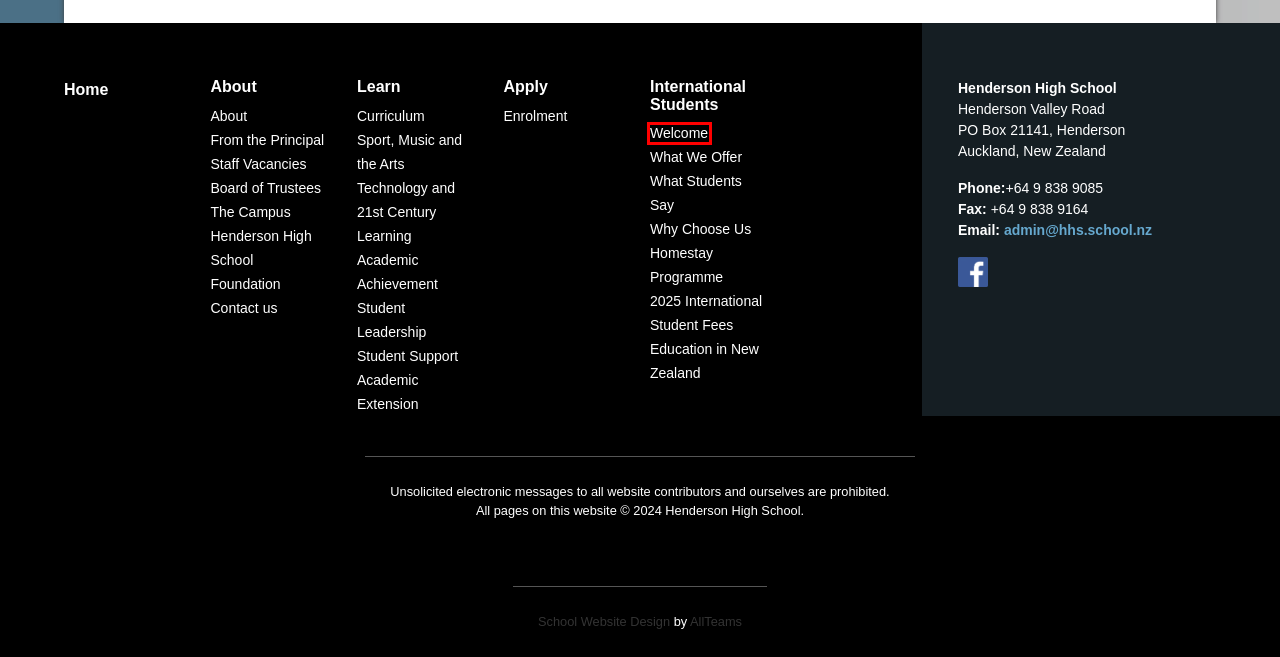Inspect the screenshot of a webpage with a red rectangle bounding box. Identify the webpage description that best corresponds to the new webpage after clicking the element inside the bounding box. Here are the candidates:
A. School & Sport Web Design, Websites for Schools & Clubs | AllTeams
B. Staff Vacancies - Henderson High School
C. Sport, Music and the Arts - Henderson High School
D. 2025 International Student Fees - Henderson High School
E. Welcome - Henderson High School
F. Academic Achievement - Henderson High School
G. Henderson High School Foundation - Henderson High School
H. Technology and 21st Century Learning - Henderson High School

E